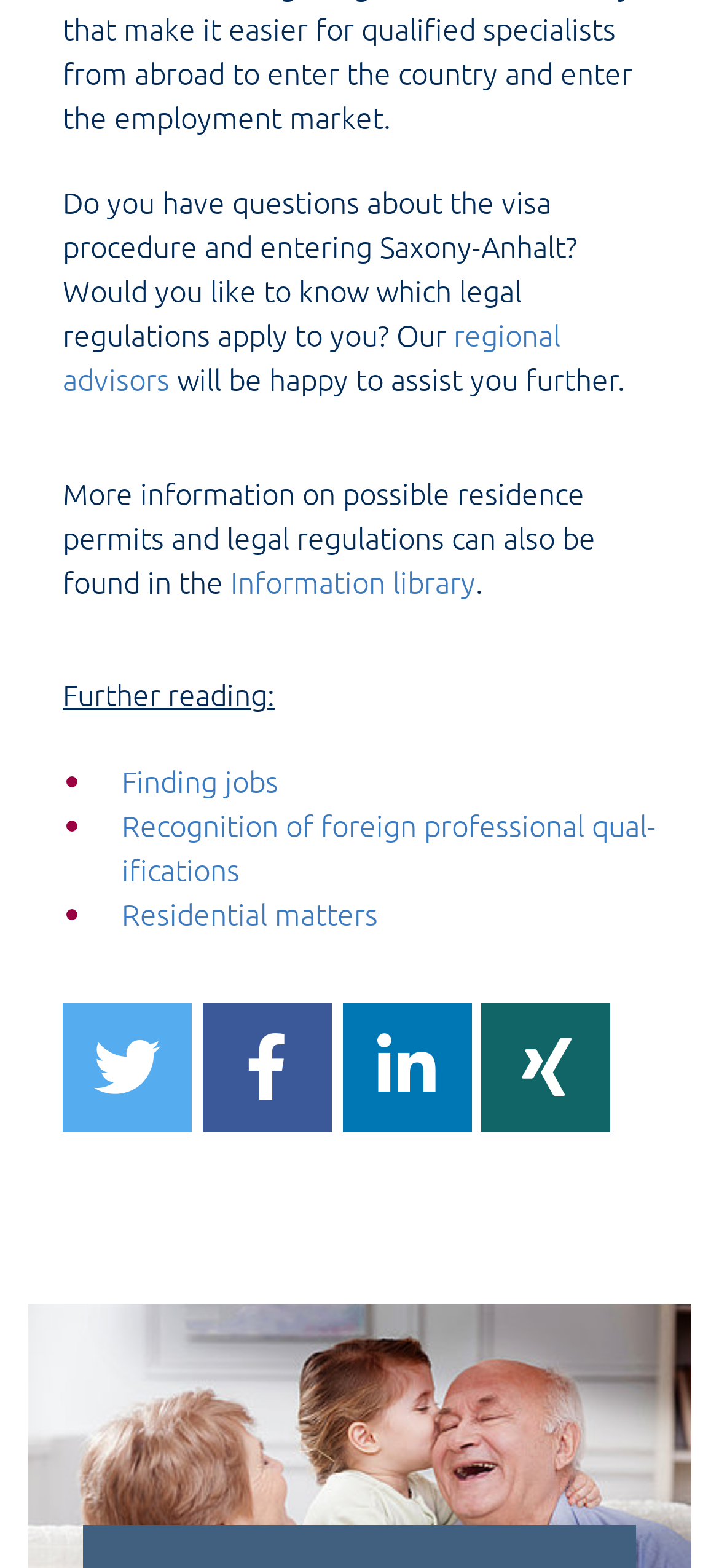Respond to the following question with a brief word or phrase:
How can users share the webpage?

On Twitter, Facebook, LinkedIn, XING